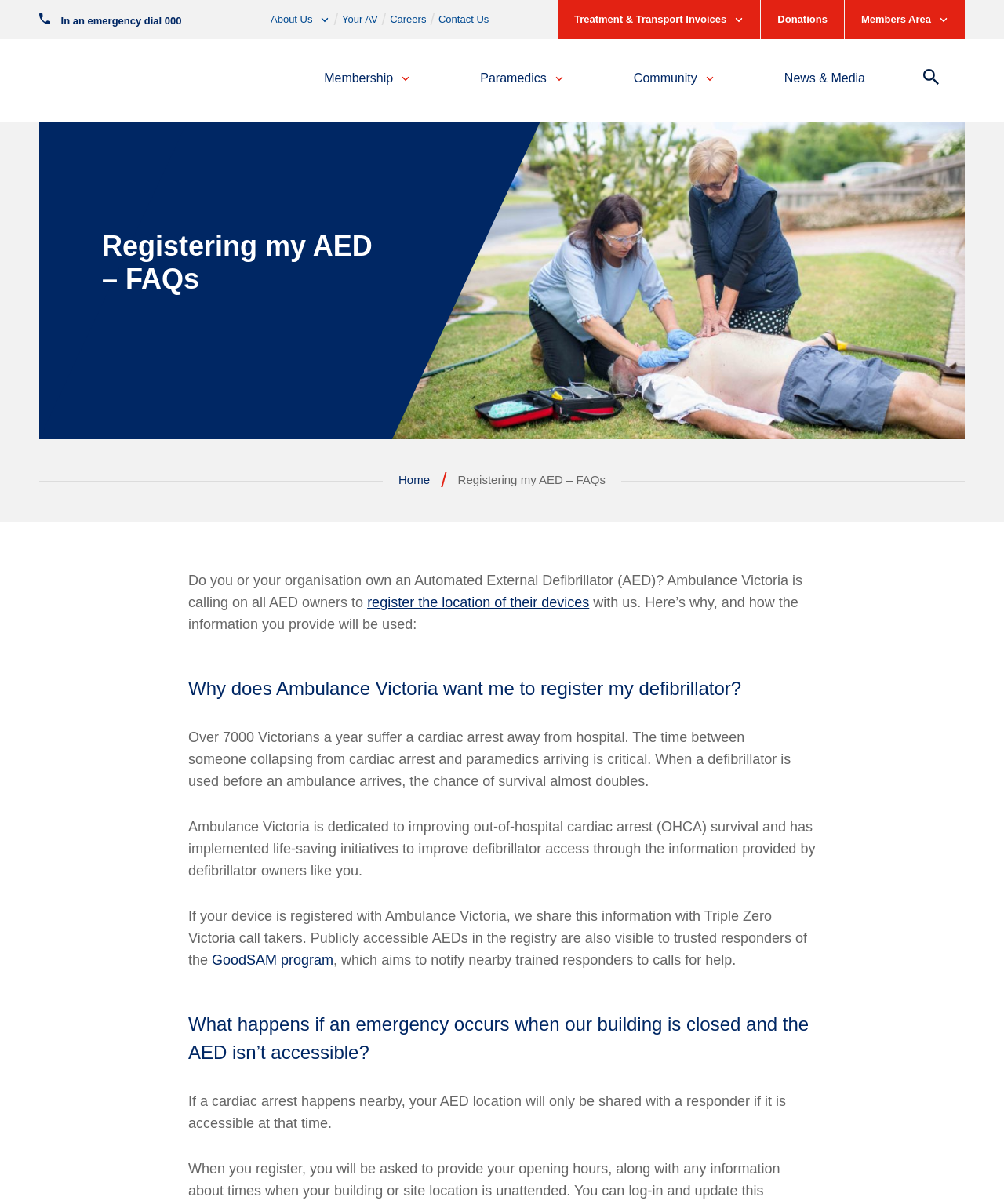Identify the main heading from the webpage and provide its text content.

Registering my AED – FAQs